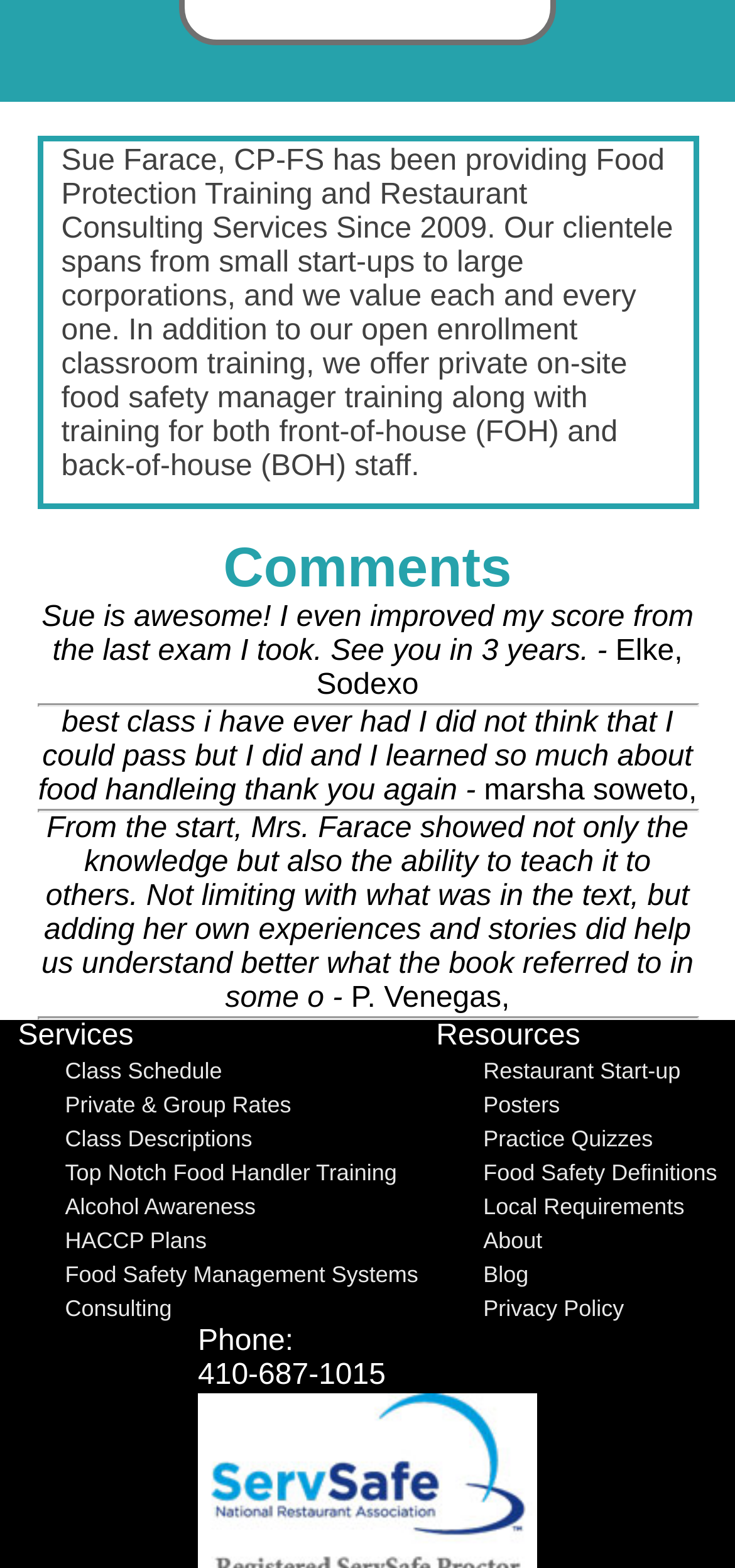Reply to the question below using a single word or brief phrase:
What is the phone number of Sue Farace's office?

410-687-1015